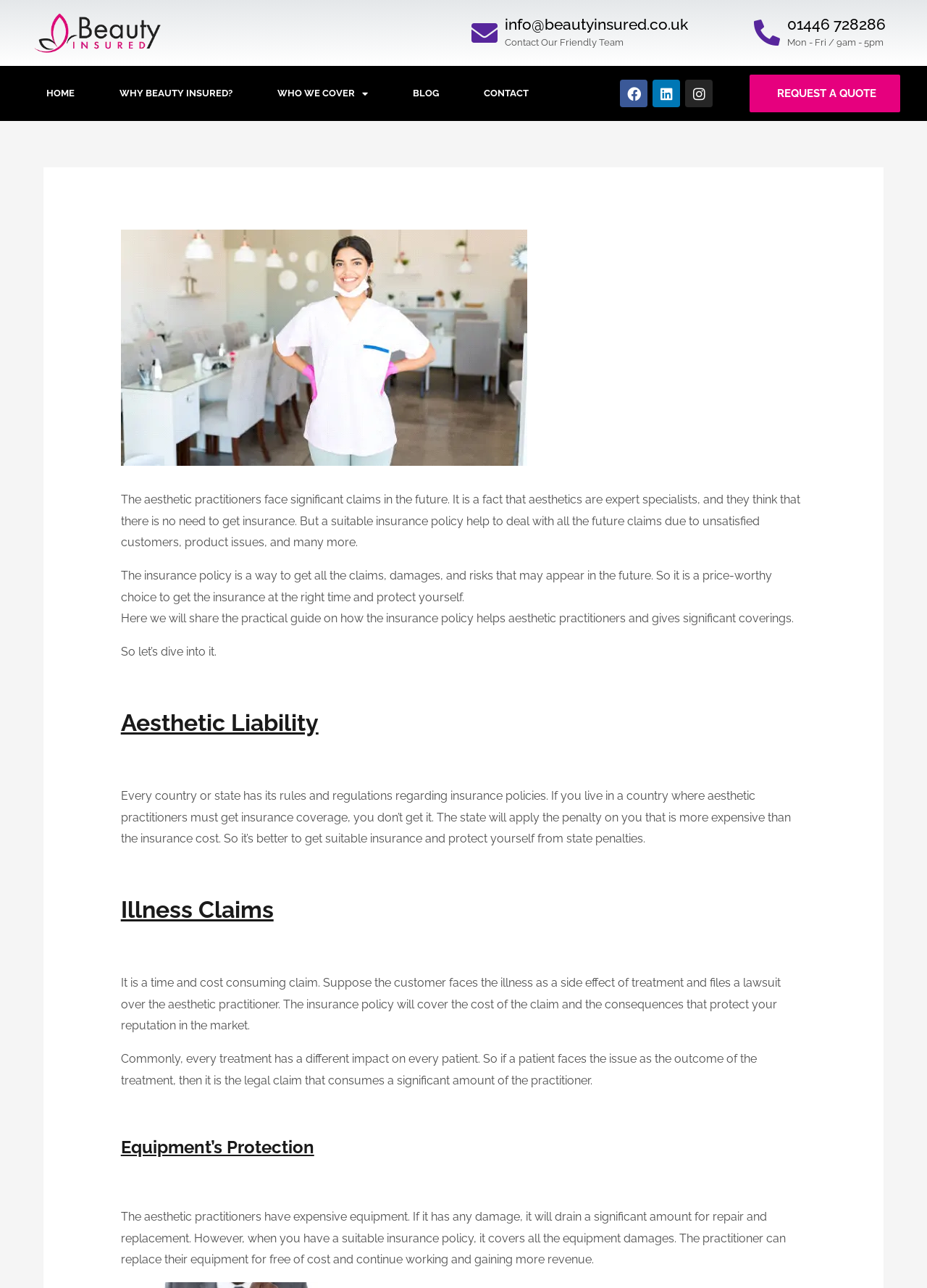Please provide a detailed answer to the question below by examining the image:
What is the purpose of an insurance policy for aesthetic practitioners?

According to the webpage, an insurance policy helps aesthetic practitioners to deal with future claims due to unsatisfied customers, product issues, and many more. It provides protection against damages, risks, and claims that may appear in the future.